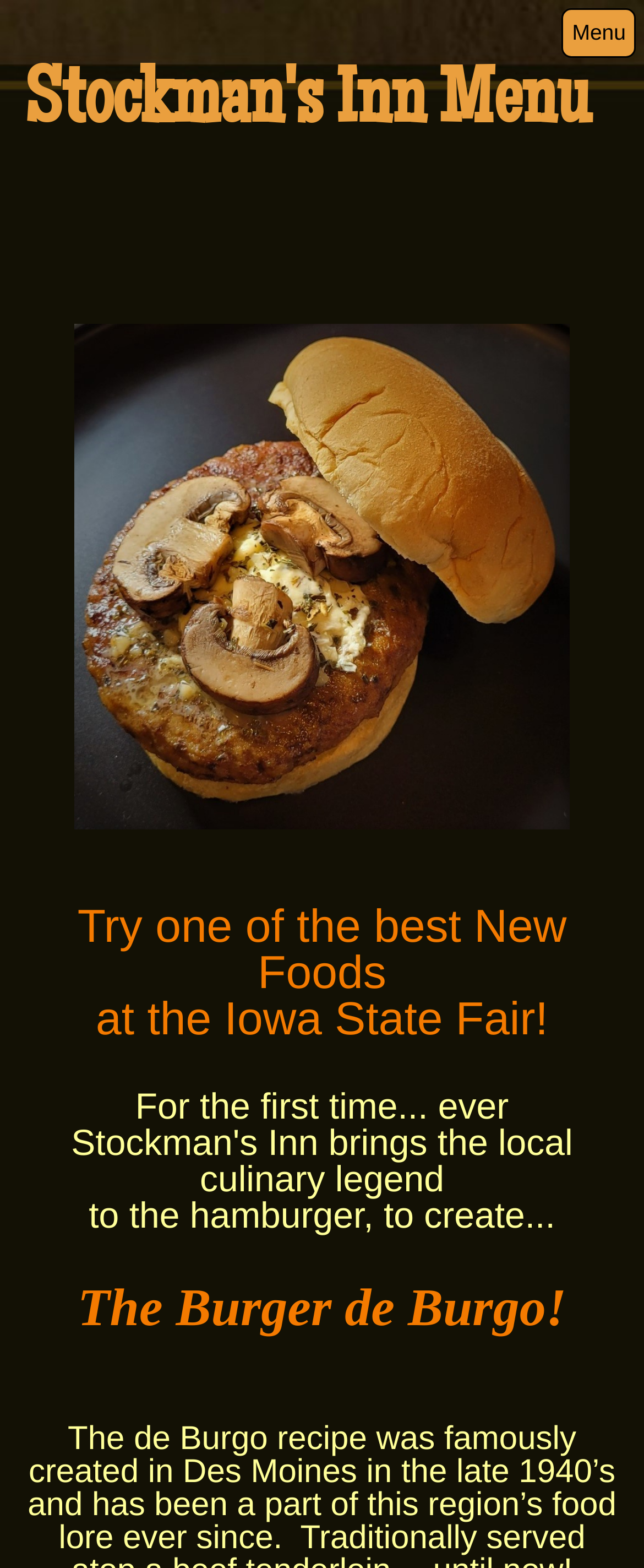Determine the bounding box coordinates for the HTML element mentioned in the following description: "Menu". The coordinates should be a list of four floats ranging from 0 to 1, represented as [left, top, right, bottom].

[0.873, 0.005, 0.987, 0.037]